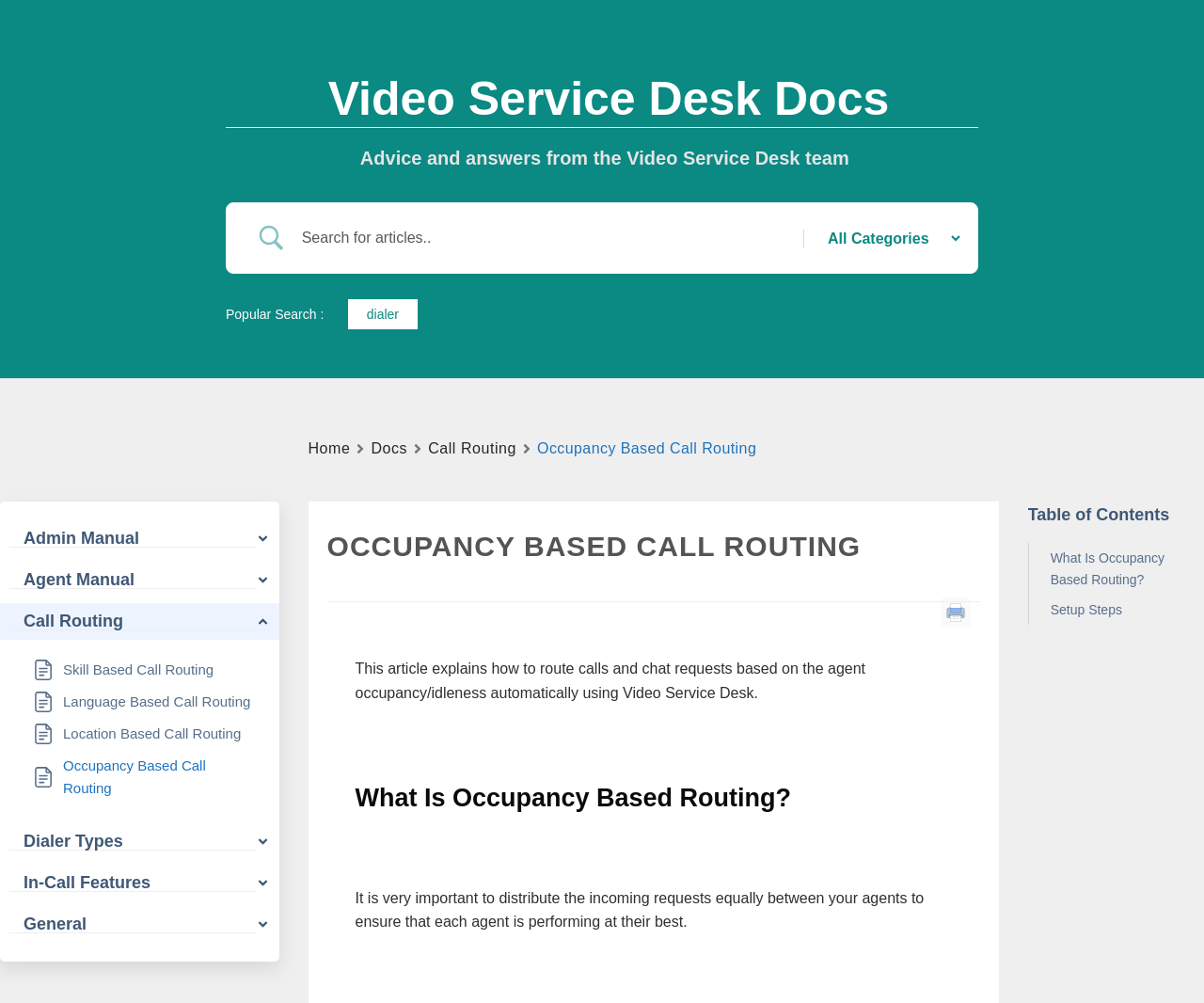What is the topic of the article?
Provide a well-explained and detailed answer to the question.

The topic of the article can be found in the heading 'OCCUPANCY BASED CALL ROUTING' and is also mentioned in the static text 'This article explains how to route calls and chat requests based on the agent occupancy/idleness automatically using Video Service Desk.'